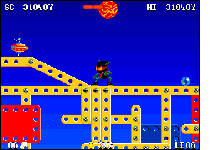Provide a comprehensive description of the image.

In this vibrant scene from the game "Zool," the titular character—a whimsical ninja-like figure—is navigating a colorful, platform-laden environment filled with mechanical structures reminiscent of toy building sets. The backdrop features a striking blue sky, creating a playful atmosphere. 

The gameplay displays a score of 310, and the time count is ticking, suggesting an ongoing adventure. To the left of Zool, a floating object resembling a small airship hovers, while colorful, whimsical obstacles and platforms shaped like mechanical parts entice exploration. This world is part of the "Toy World" level in the game, known for its engaging challenges and hazards. Players must maneuver carefully among the deceitful marbles and toy tanks while taking advantage of strategically placed restart points to survive the whimsical mayhem. 

With its unique mix of vibrant visuals and adventurous gameplay, this screenshot captures the essence of nostalgic platform gaming, embodying the charm and creativity that defines "Zool."